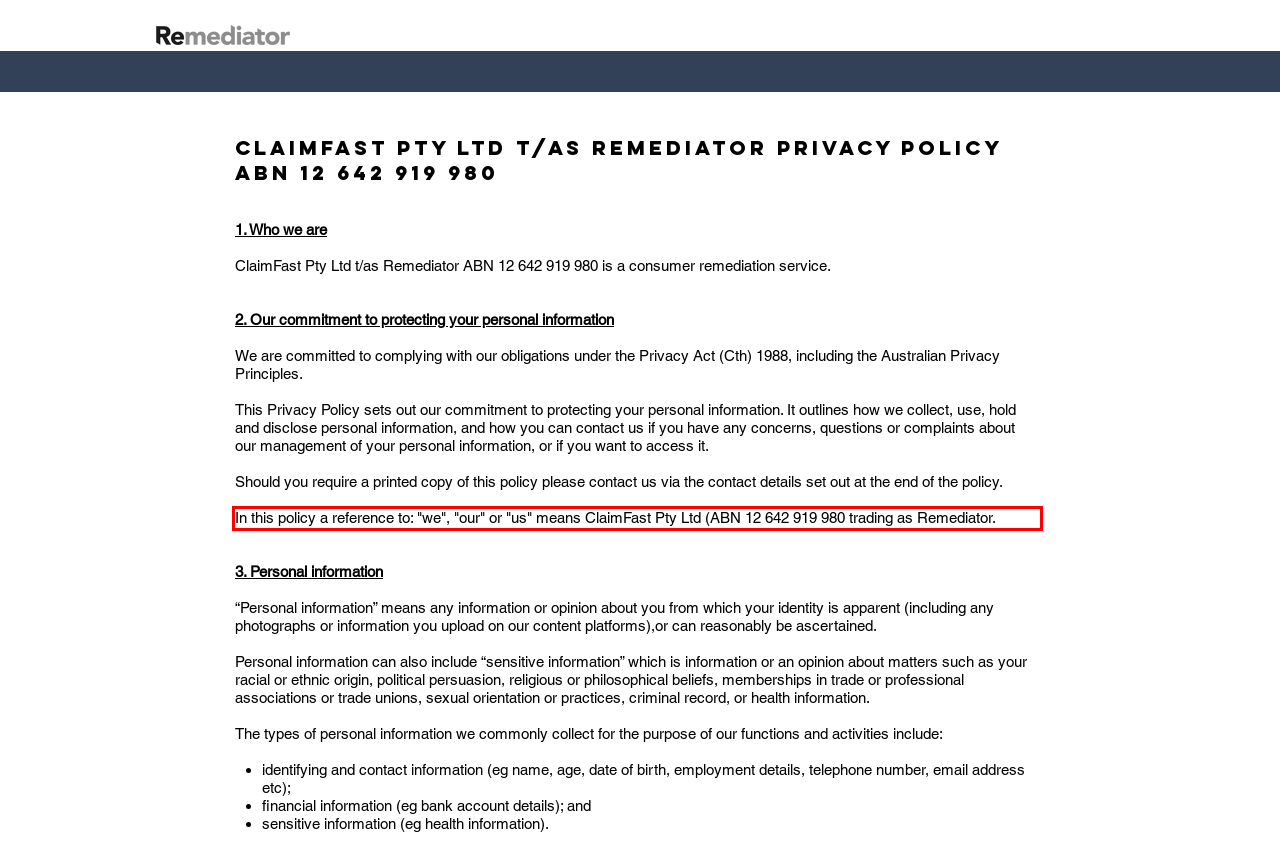Please perform OCR on the text within the red rectangle in the webpage screenshot and return the text content.

In this policy a reference to: "we", "our" or "us" means ClaimFast Pty Ltd (ABN 12 642 919 980 trading as Remediator.